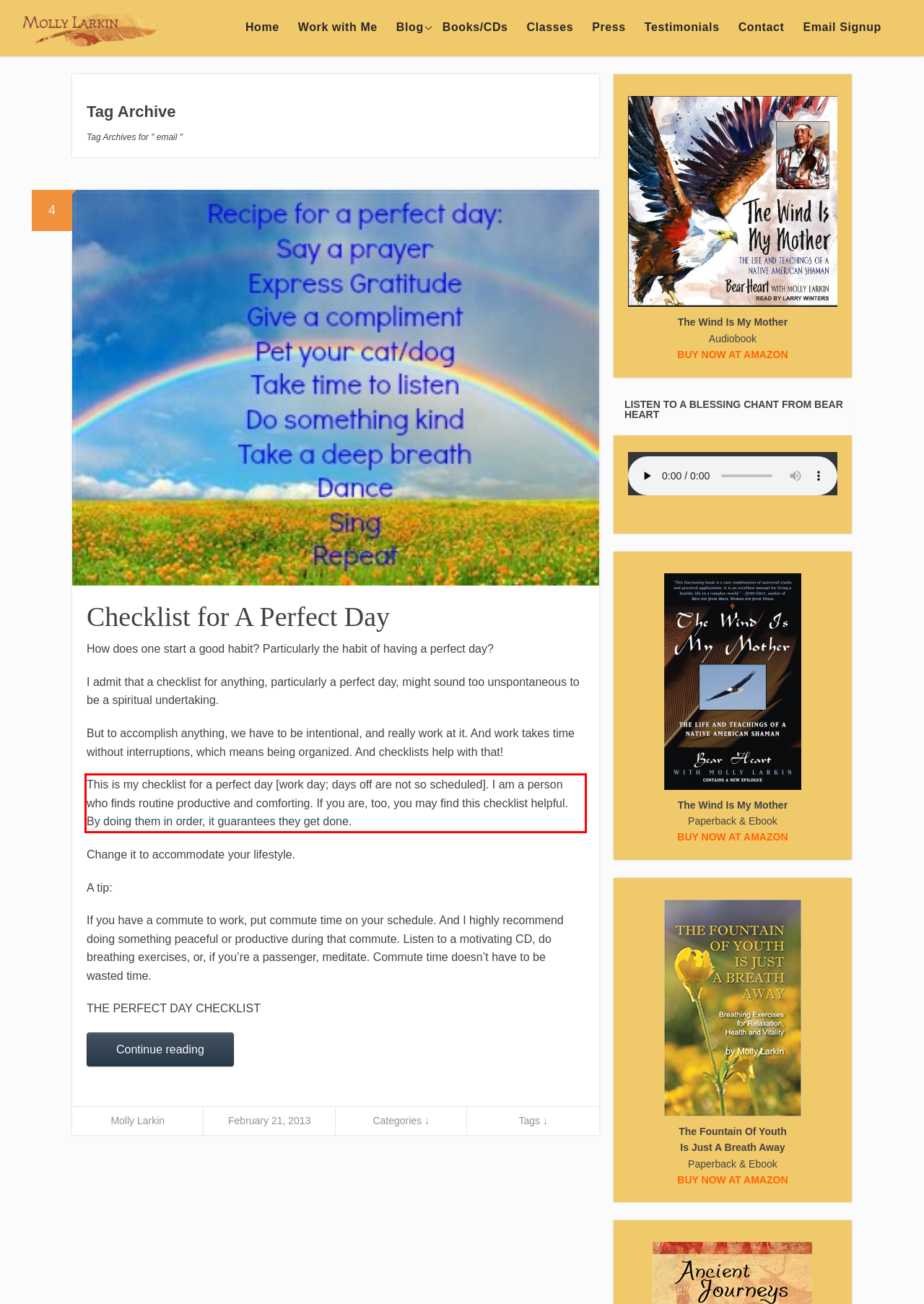Inspect the webpage screenshot that has a red bounding box and use OCR technology to read and display the text inside the red bounding box.

This is my checklist for a perfect day [work day; days off are not so scheduled]. I am a person who finds routine productive and comforting. If you are, too, you may find this checklist helpful. By doing them in order, it guarantees they get done.